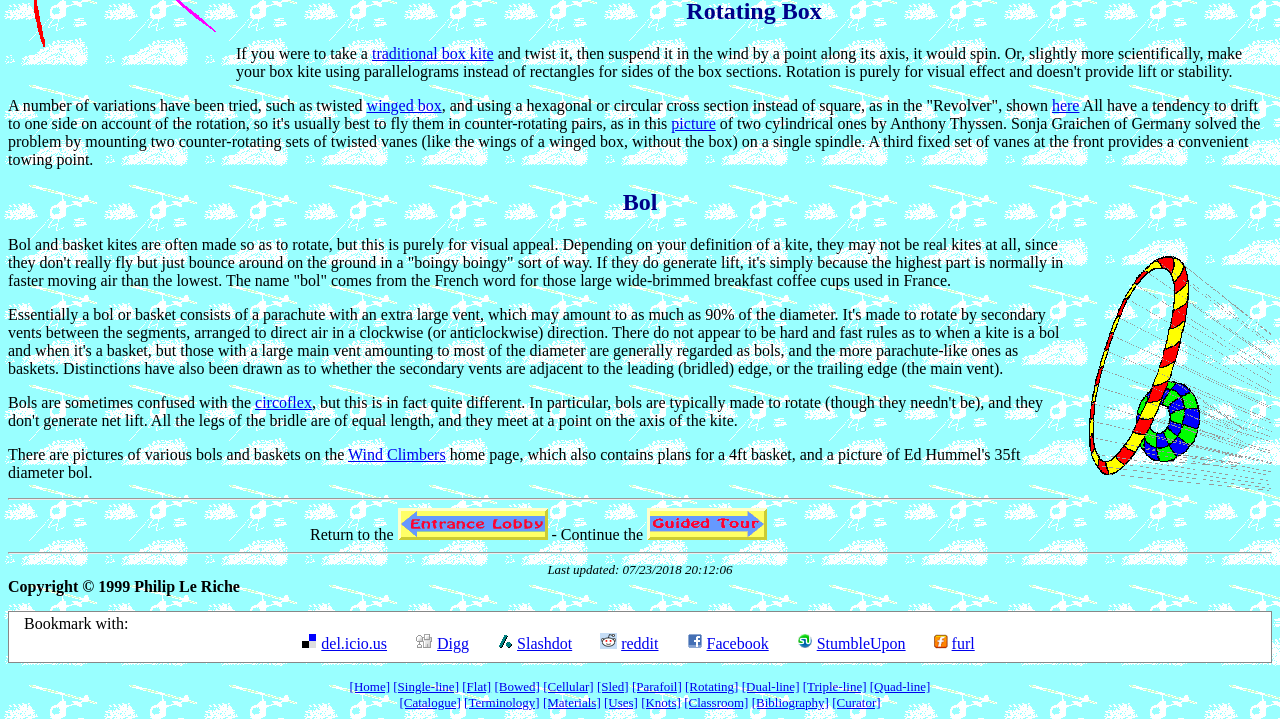What is the purpose of the third fixed set of vanes in Sonja Graichen's design? Using the information from the screenshot, answer with a single word or phrase.

Provides a convenient towing point